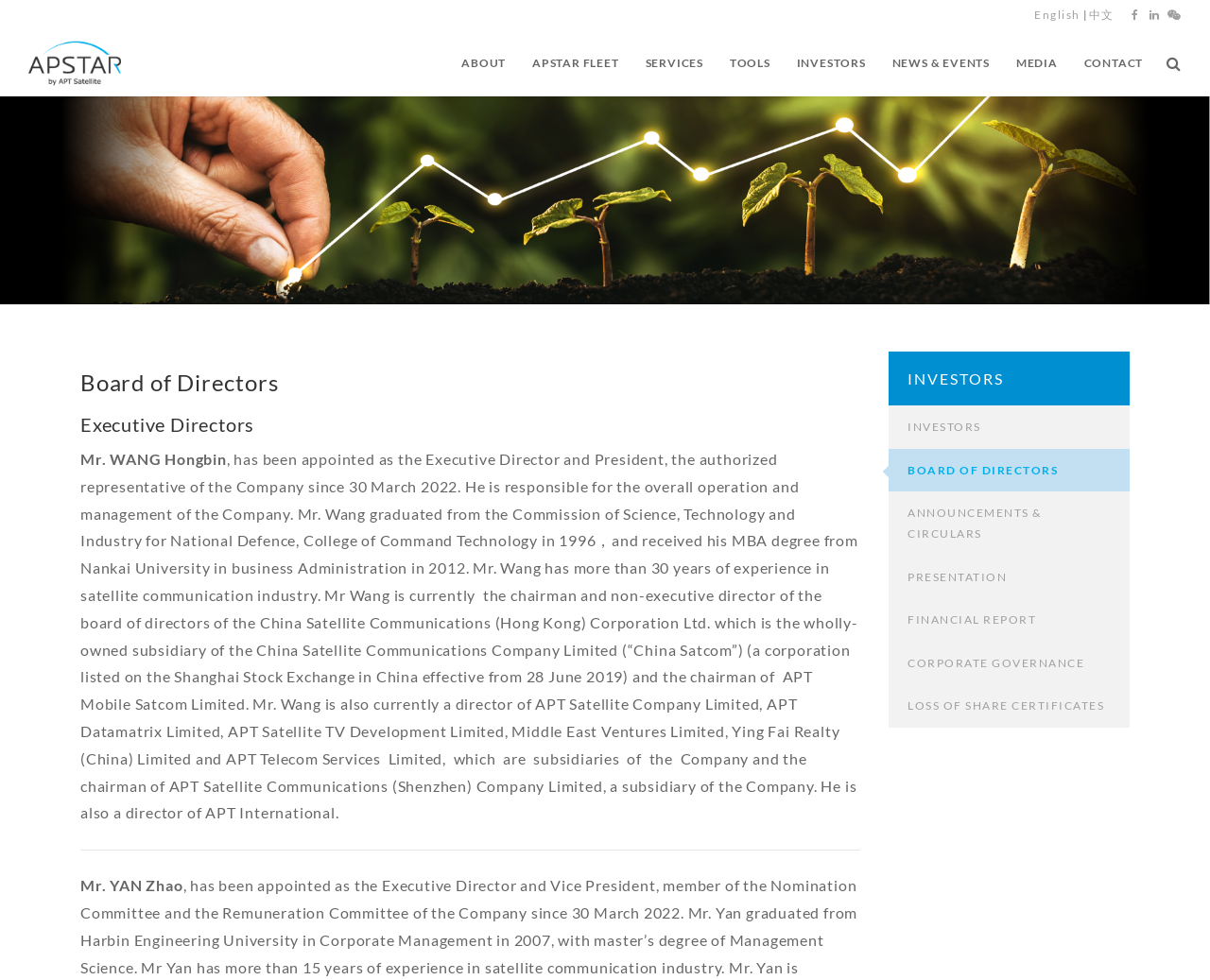Predict the bounding box of the UI element based on this description: "About".

[0.381, 0.03, 0.418, 0.098]